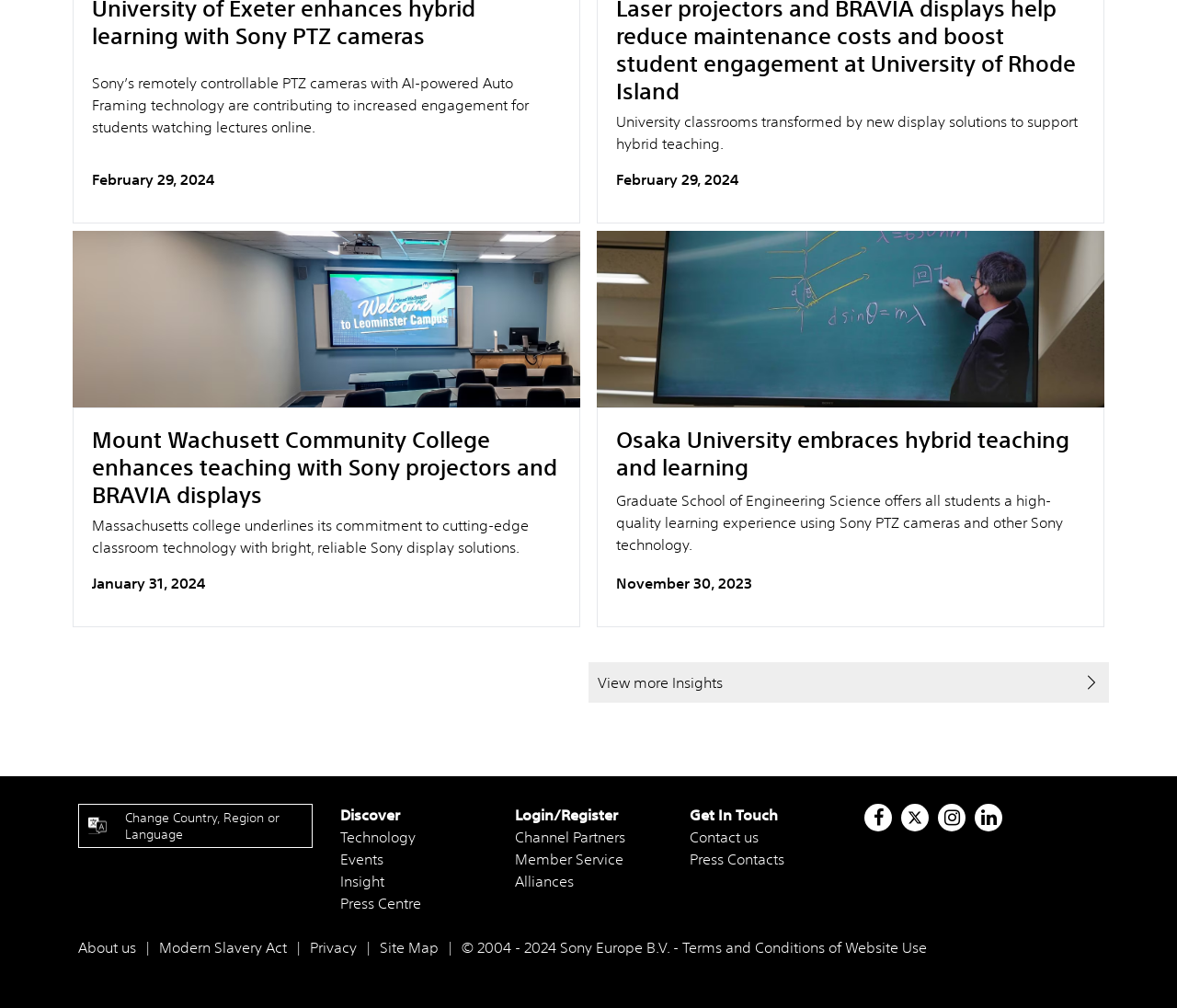How many social media links are present in the footer section?
Please give a detailed and elaborate answer to the question based on the image.

The footer section of the webpage contains links to Sony Professional's social media profiles, including Facebook, Twitter, Instagram, and LinkedIn, totaling 4 social media links.